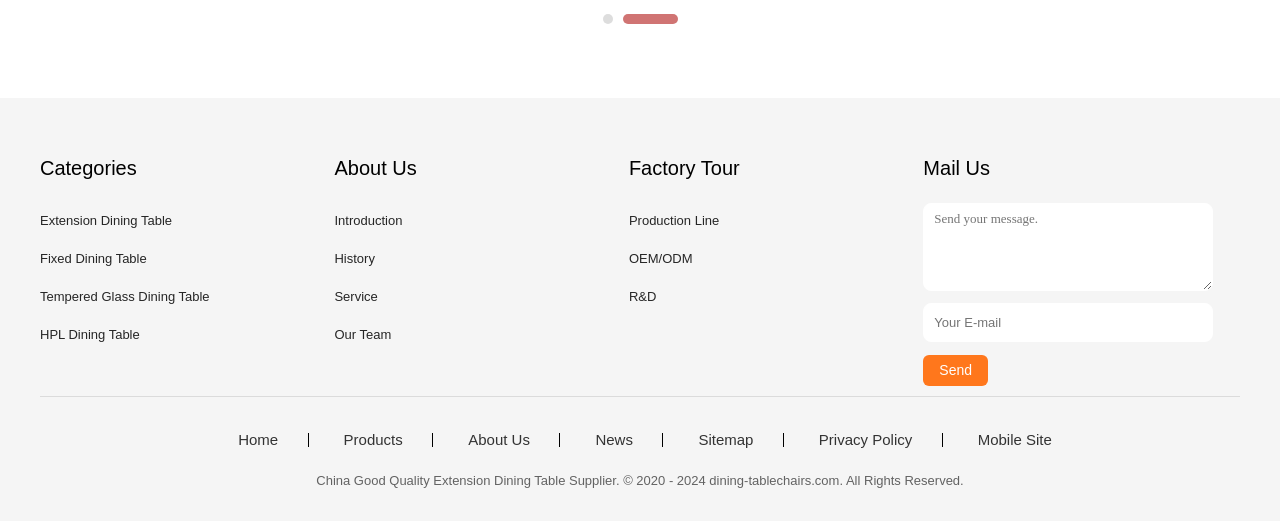Locate the bounding box coordinates of the area to click to fulfill this instruction: "Send a message". The bounding box should be presented as four float numbers between 0 and 1, in the order [left, top, right, bottom].

[0.721, 0.681, 0.772, 0.741]